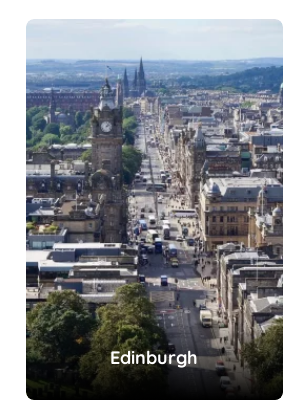Offer a detailed narrative of the image.

The image captures a stunning aerial view of Edinburgh, showcasing its picturesque architecture and vibrant street life. In the foreground, the iconic clock tower, reminiscent of the historical landmarks that define the city's skyline, stands majestically. The bustling streets are lined with vehicles and greenery, illustrating the lively atmosphere of this Scottish capital. This charming vista, harmonizing the city's rich history with modern urban life, reflects Edinburgh's unique character and allure. The caption at the bottom highlights the city's name, Edinburgh, inviting viewers to explore its enchanting offerings further.